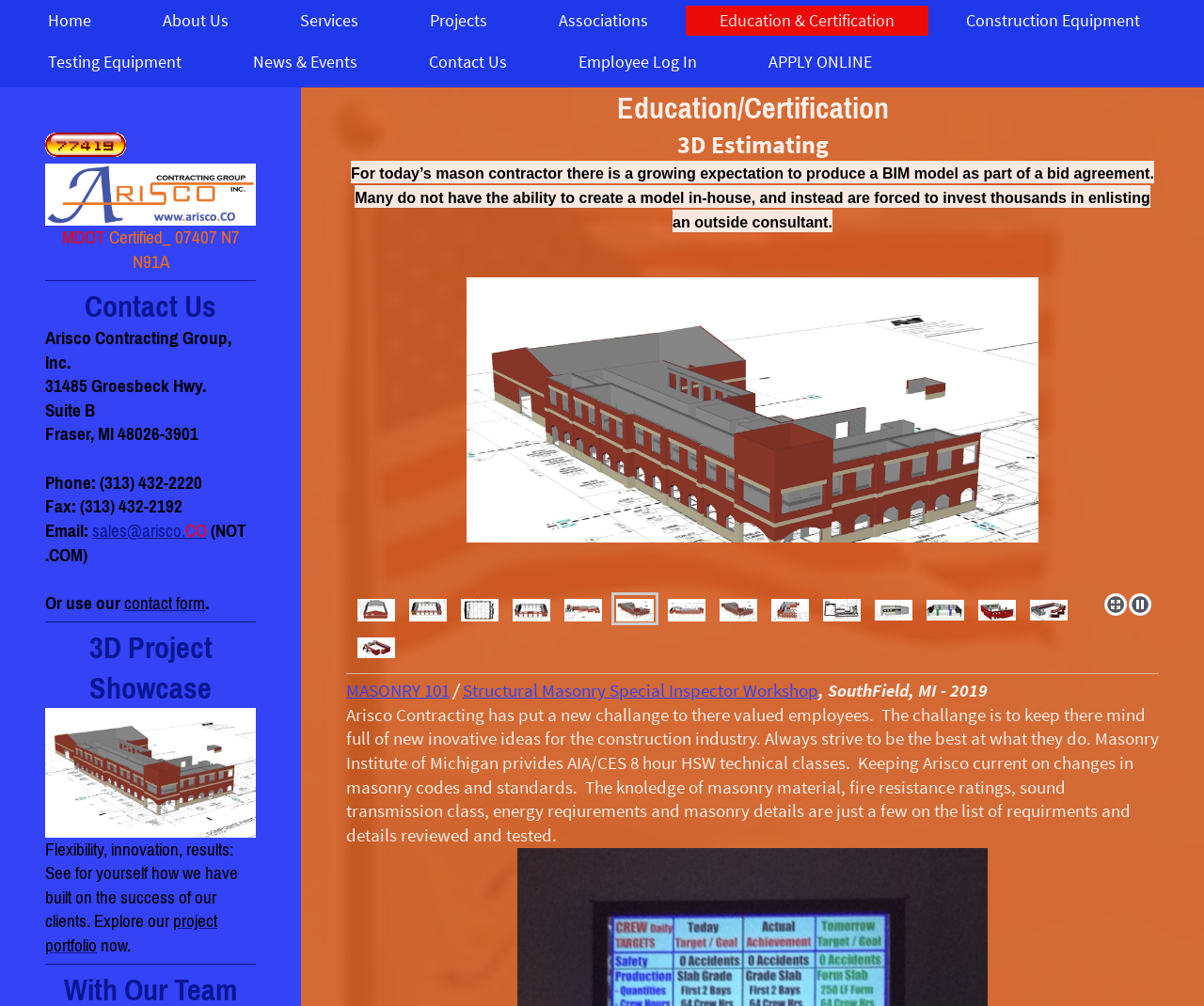Determine the bounding box coordinates for the clickable element to execute this instruction: "Click APPLY ONLINE". Provide the coordinates as four float numbers between 0 and 1, i.e., [left, top, right, bottom].

[0.61, 0.047, 0.752, 0.077]